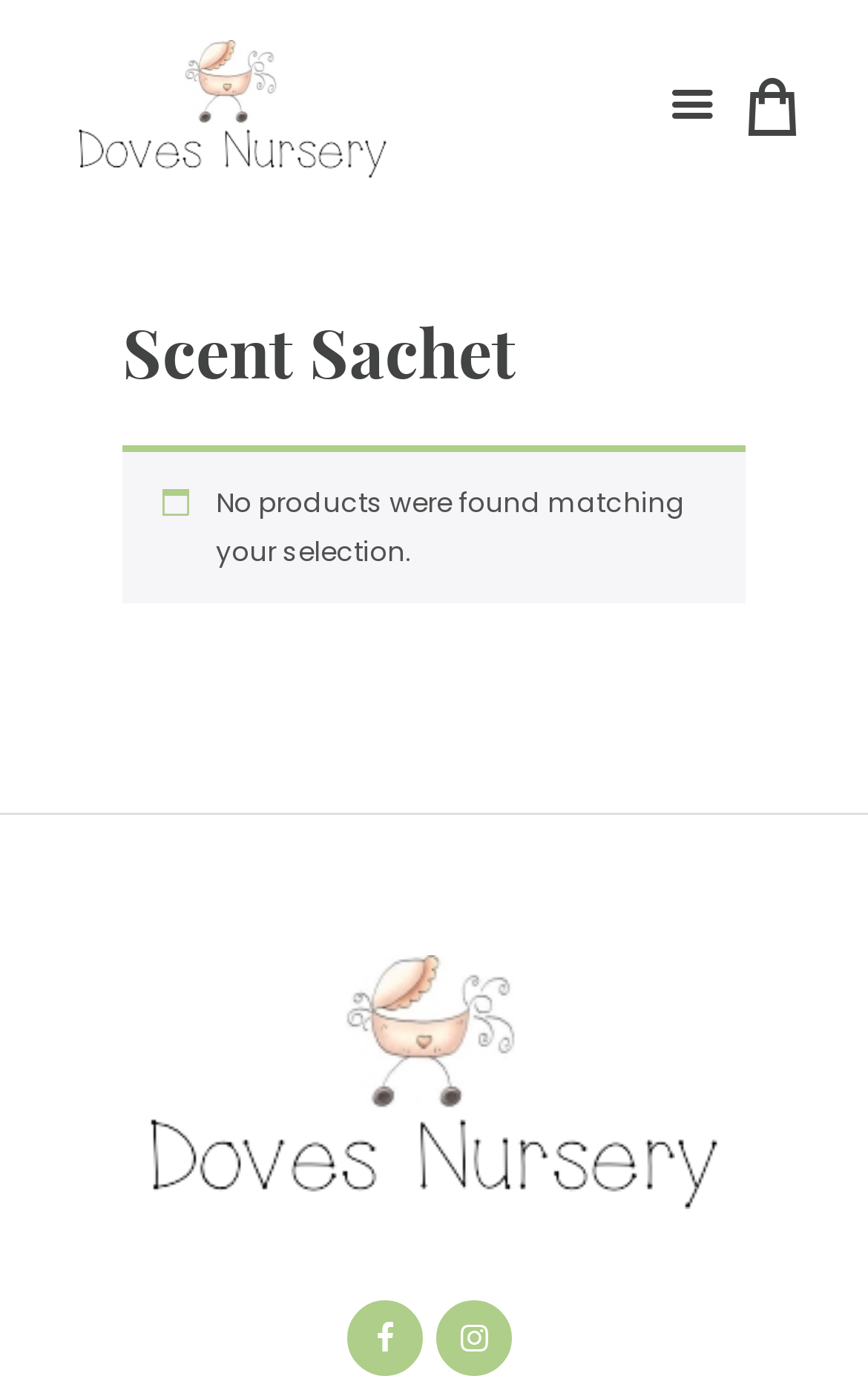What is the main category of the webpage?
Refer to the image and offer an in-depth and detailed answer to the question.

The heading element with the text 'Scent Sachet' suggests that the main category of the webpage is related to Scent Sachet.